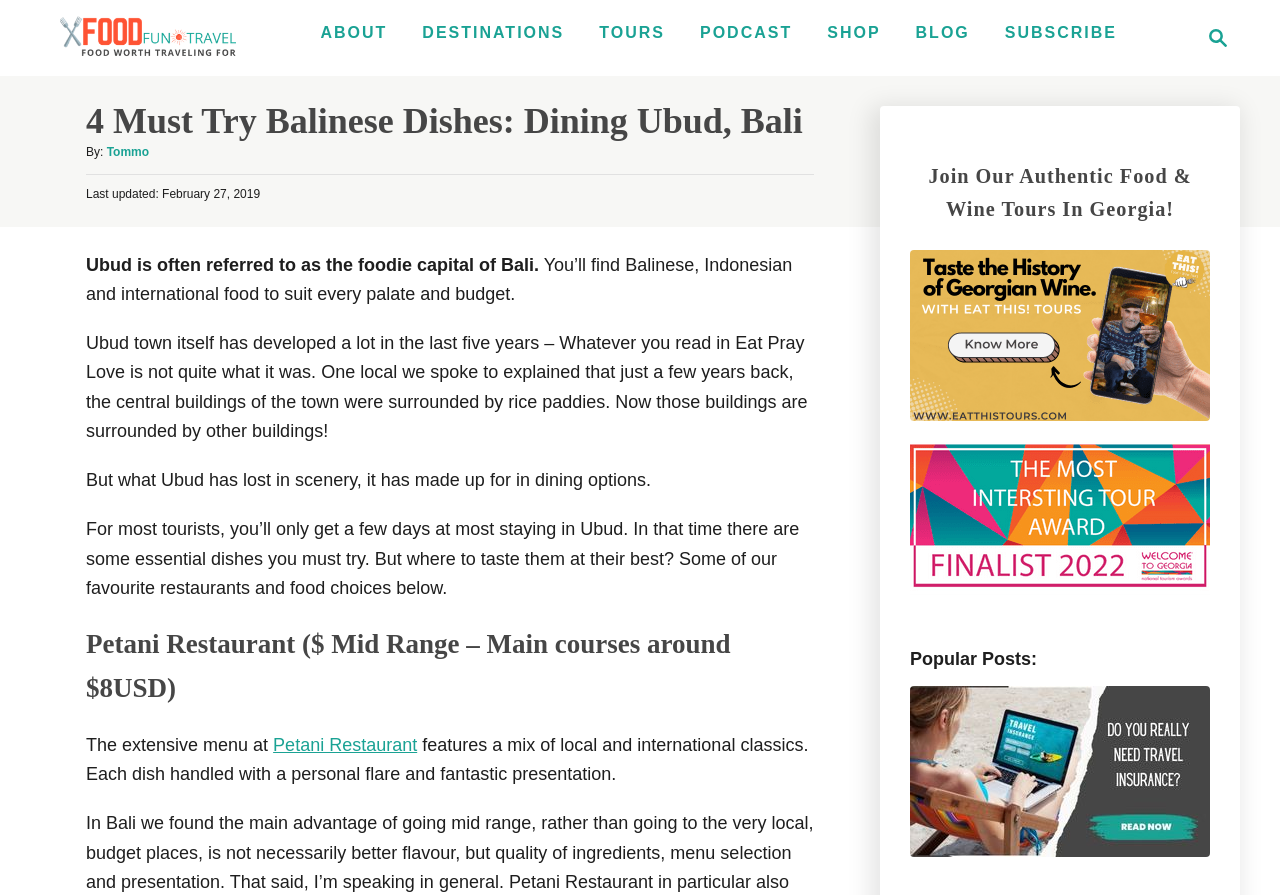Could you provide the bounding box coordinates for the portion of the screen to click to complete this instruction: "Search for something"?

[0.927, 0.011, 0.969, 0.074]